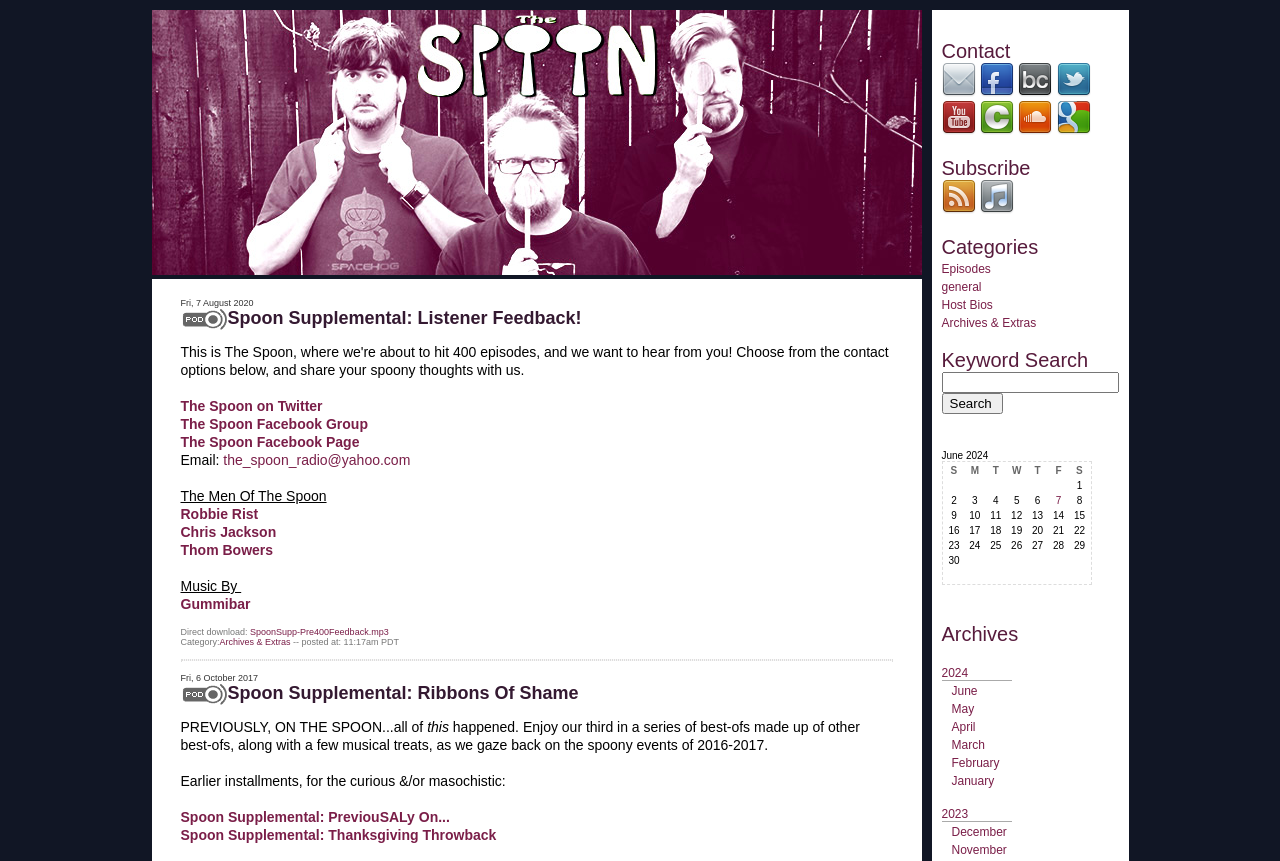Using floating point numbers between 0 and 1, provide the bounding box coordinates in the format (top-left x, top-left y, bottom-right x, bottom-right y). Locate the UI element described here: Archives & Extras

[0.736, 0.367, 0.81, 0.383]